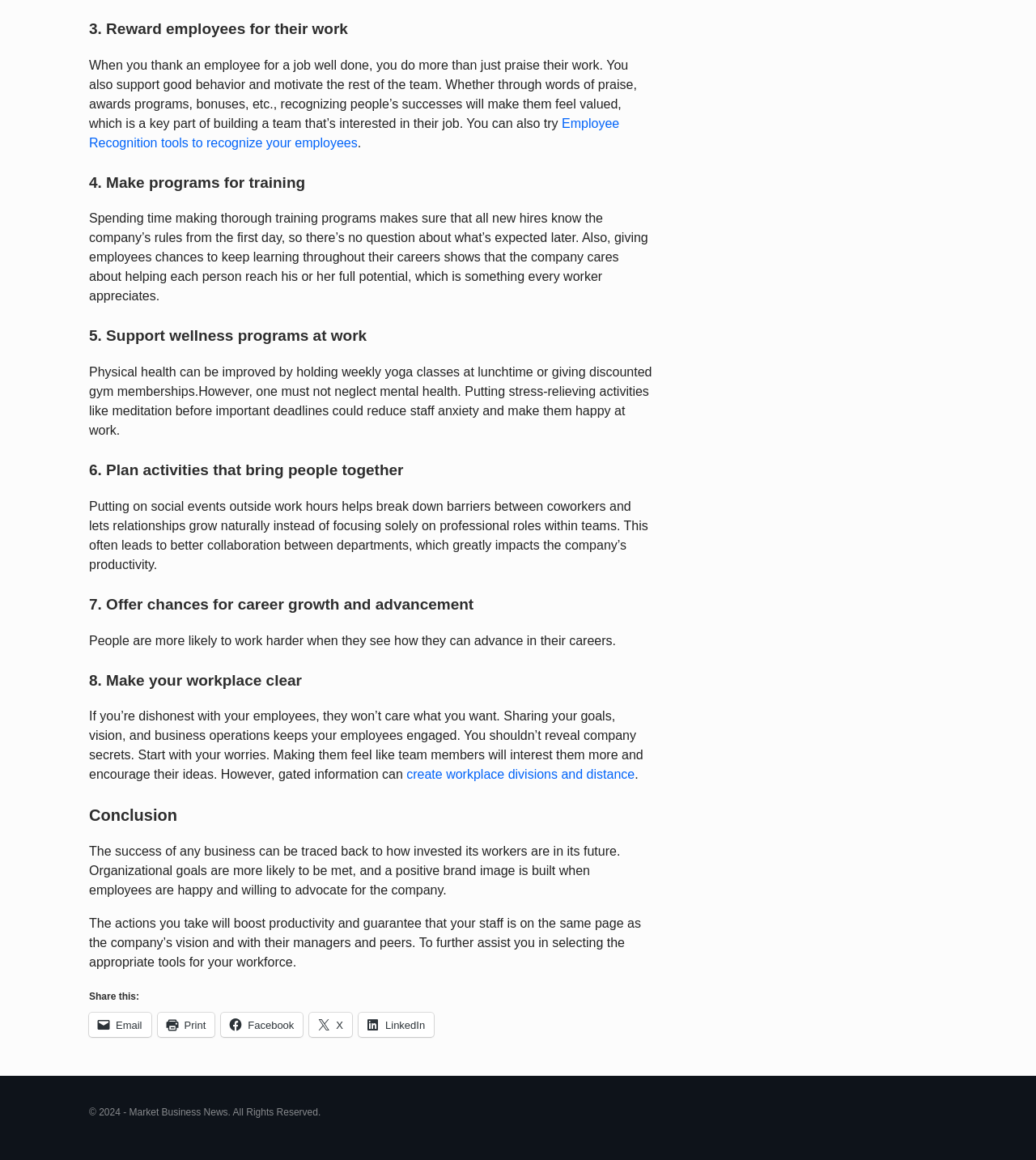Identify the bounding box coordinates for the UI element described as follows: "Email". Ensure the coordinates are four float numbers between 0 and 1, formatted as [left, top, right, bottom].

[0.086, 0.873, 0.146, 0.894]